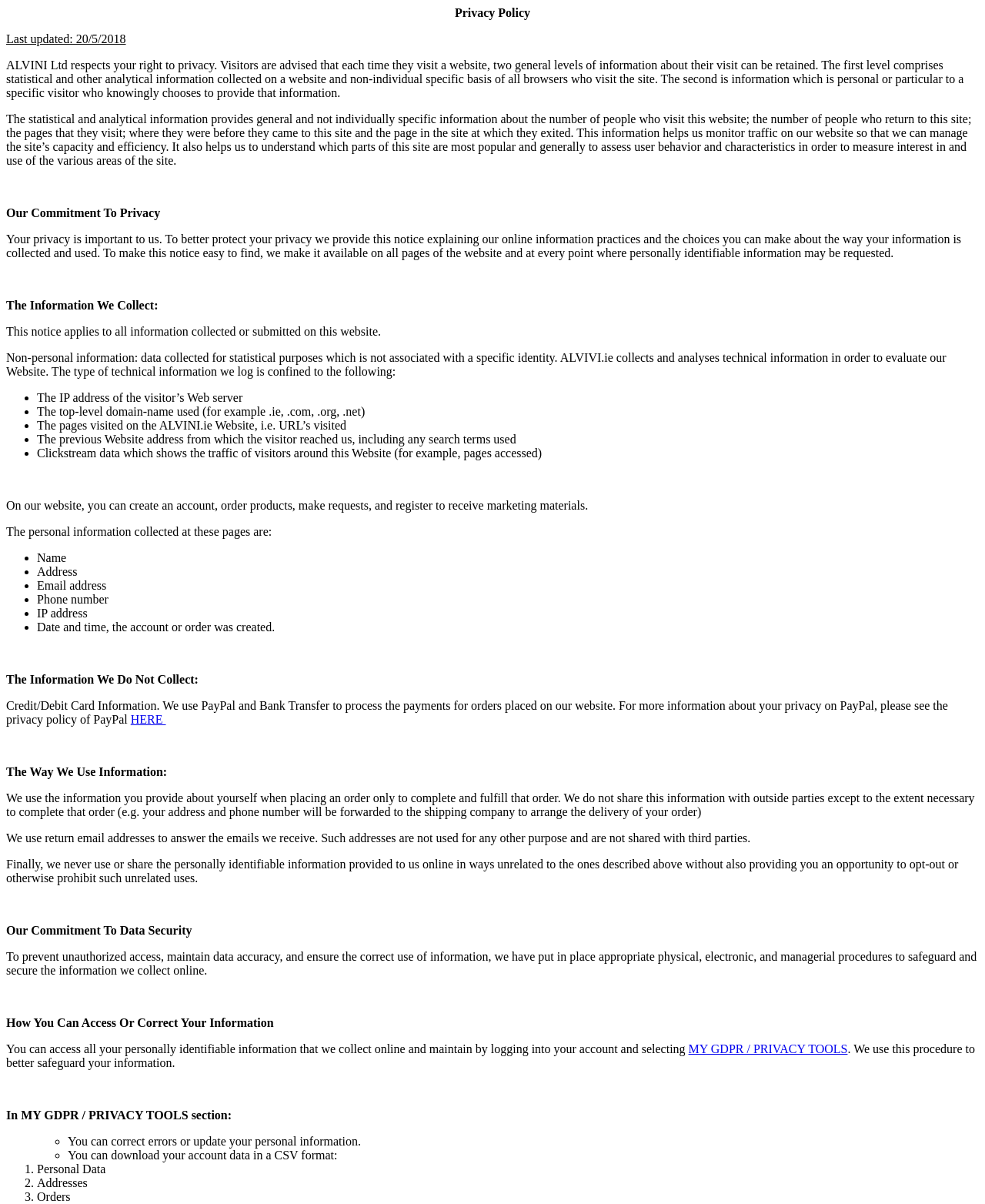Respond with a single word or short phrase to the following question: 
What is the purpose of the statistical and analytical information collected by ALVINI Ltd?

To monitor traffic and manage site capacity